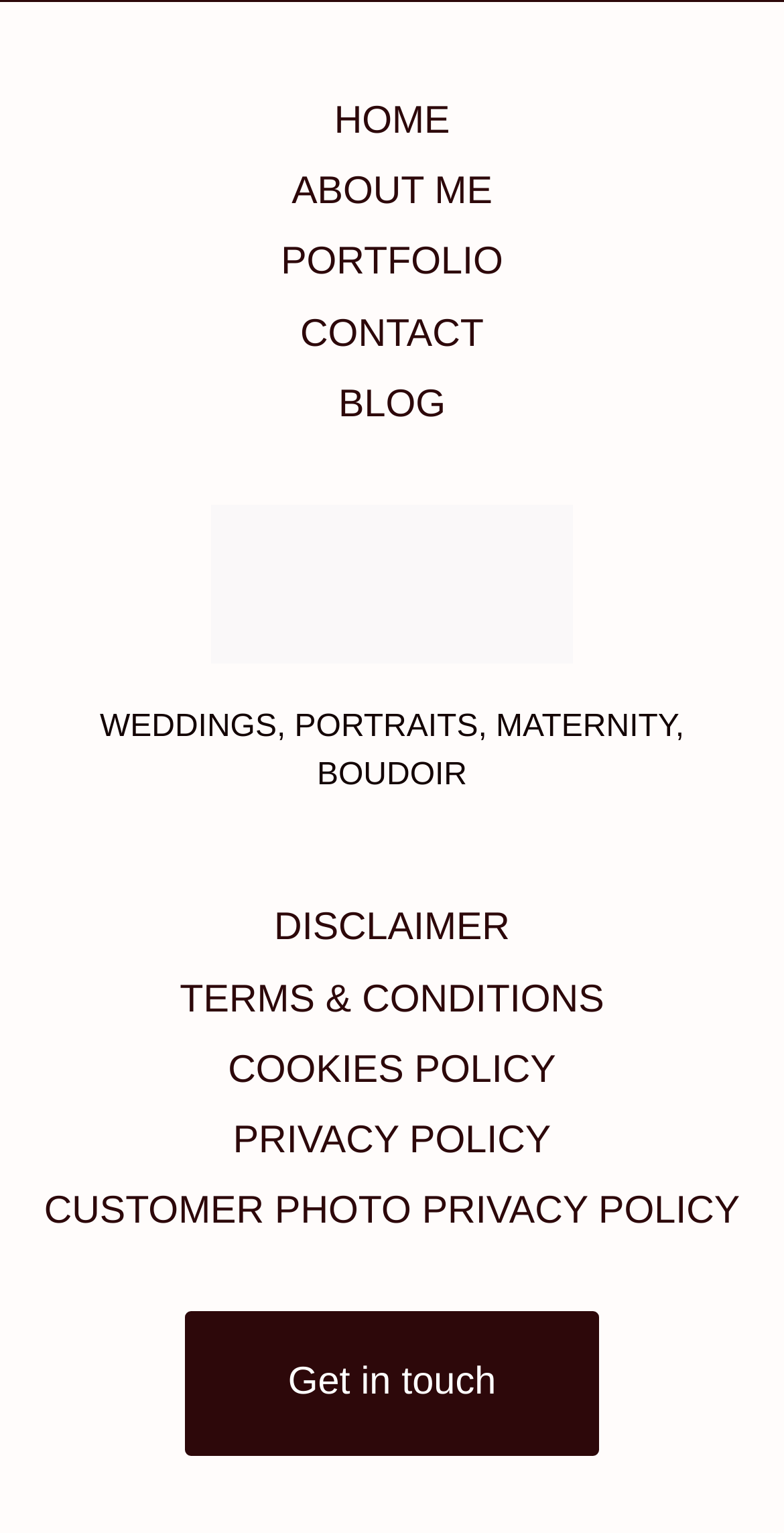From the given element description: "TERMS & CONDITIONS", find the bounding box for the UI element. Provide the coordinates as four float numbers between 0 and 1, in the order [left, top, right, bottom].

[0.229, 0.638, 0.771, 0.666]